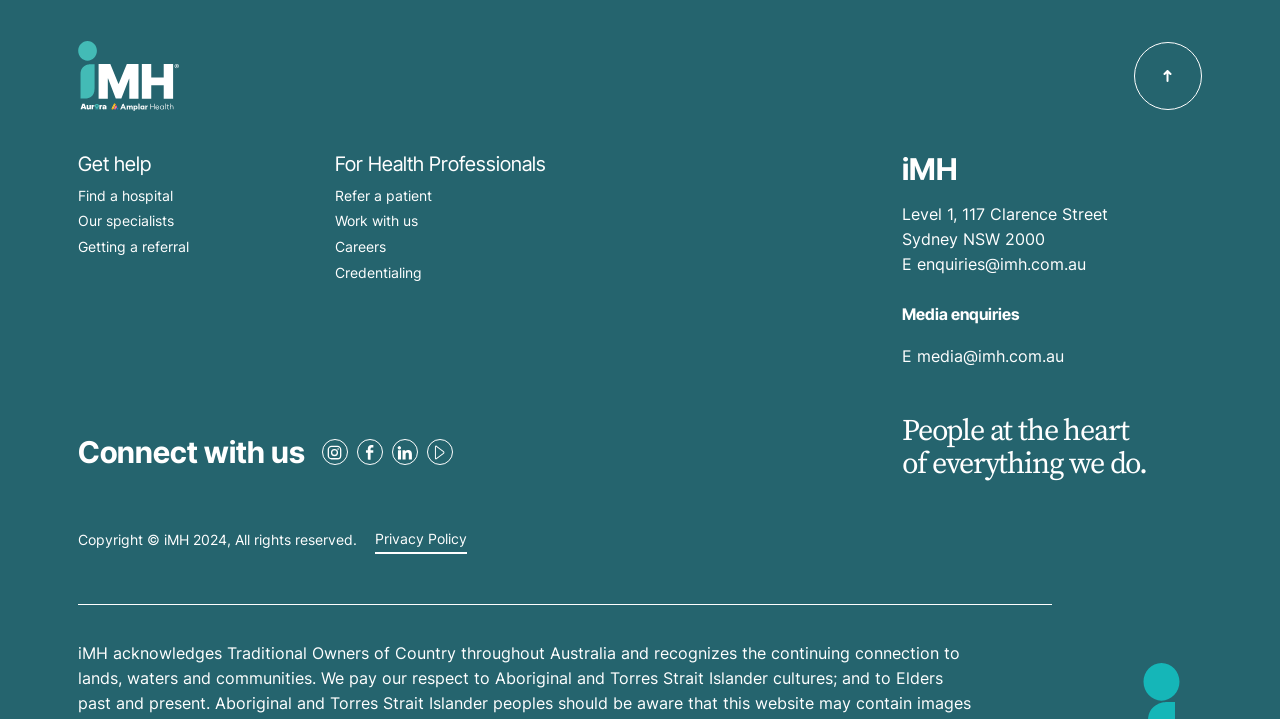Reply to the question below using a single word or brief phrase:
What is the year of copyright?

2024